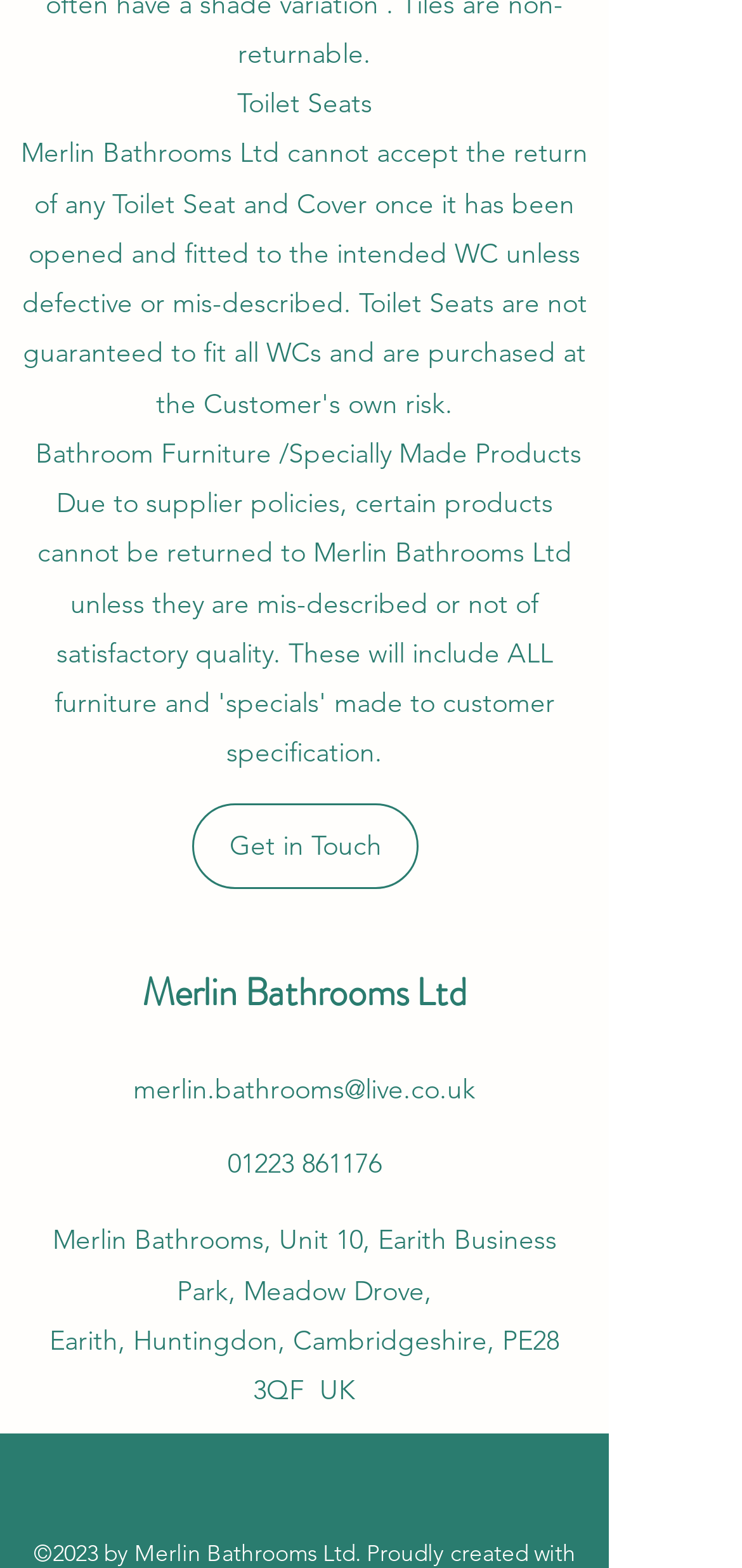Given the description of the UI element: "01223 861176", predict the bounding box coordinates in the form of [left, top, right, bottom], with each value being a float between 0 and 1.

[0.306, 0.731, 0.514, 0.753]